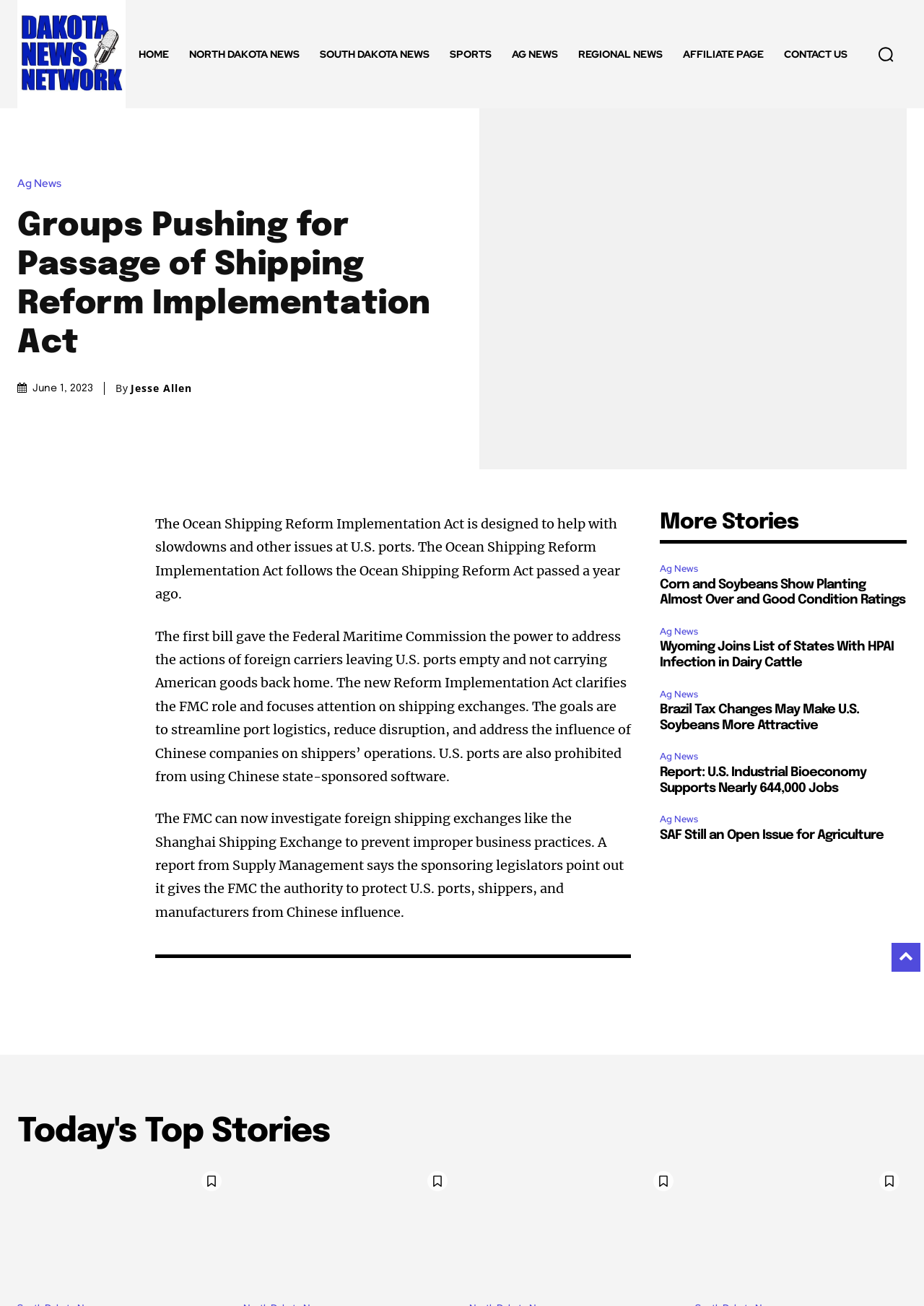What is the date of the article?
Based on the image, provide a one-word or brief-phrase response.

June 1, 2023